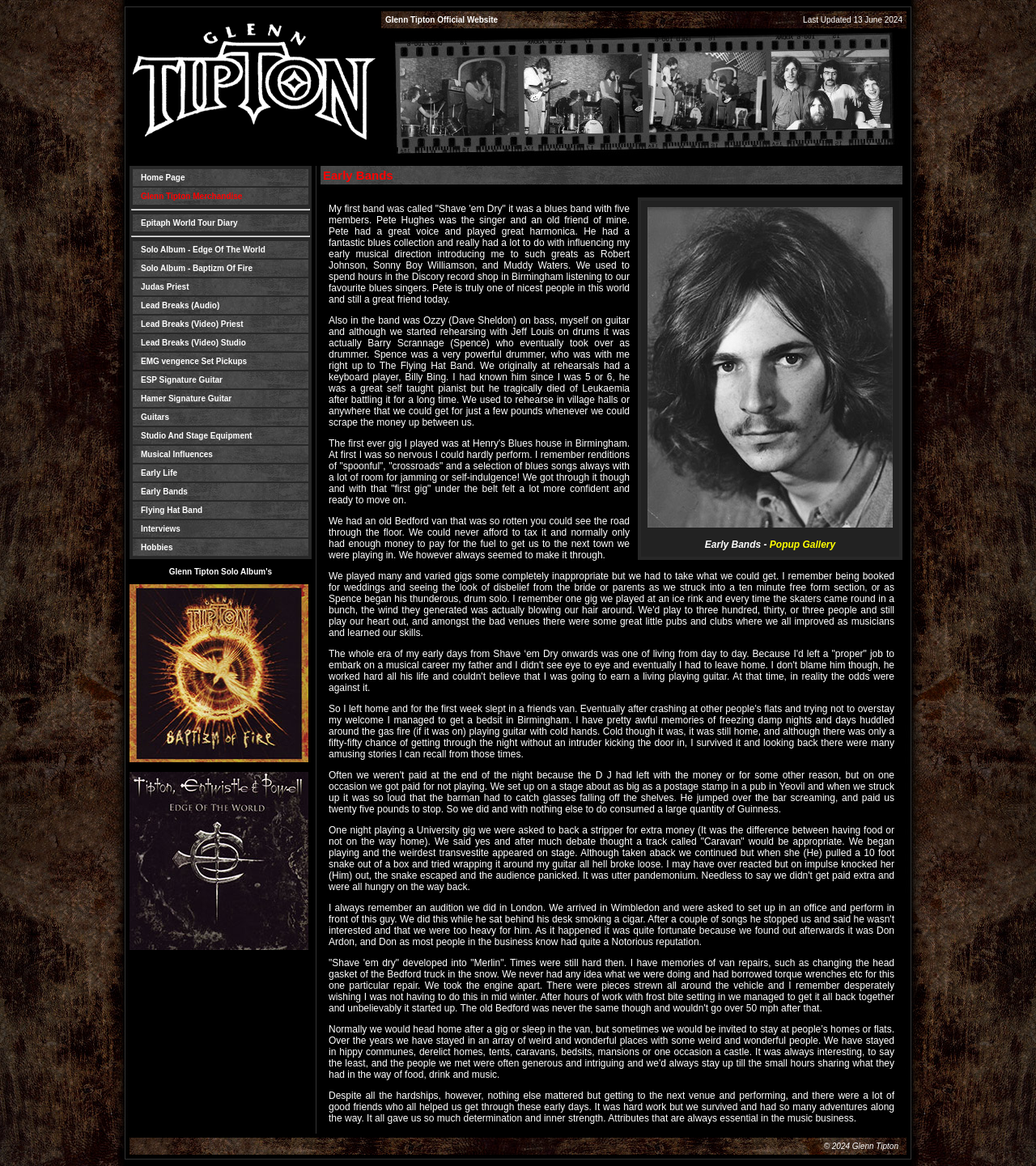What is the last updated date of the website?
Look at the image and respond with a single word or a short phrase.

13 June 2024